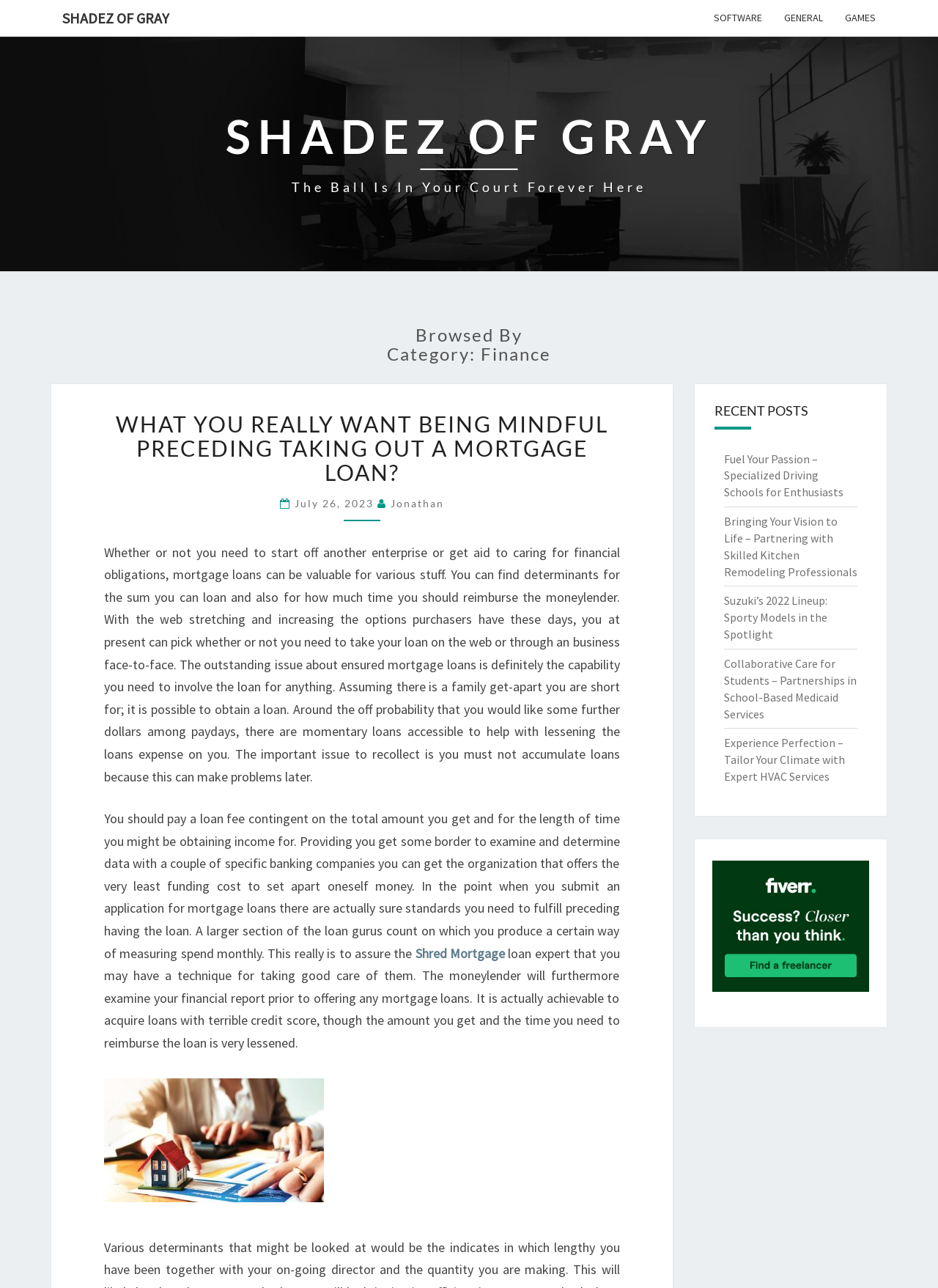Please provide a detailed answer to the question below by examining the image:
What is the name of the last article in the 'RECENT POSTS' section?

I found a link element 'Experience Perfection – Tailor Your Climate with Expert HVAC Services' which is the last article in the 'RECENT POSTS' section of the webpage.